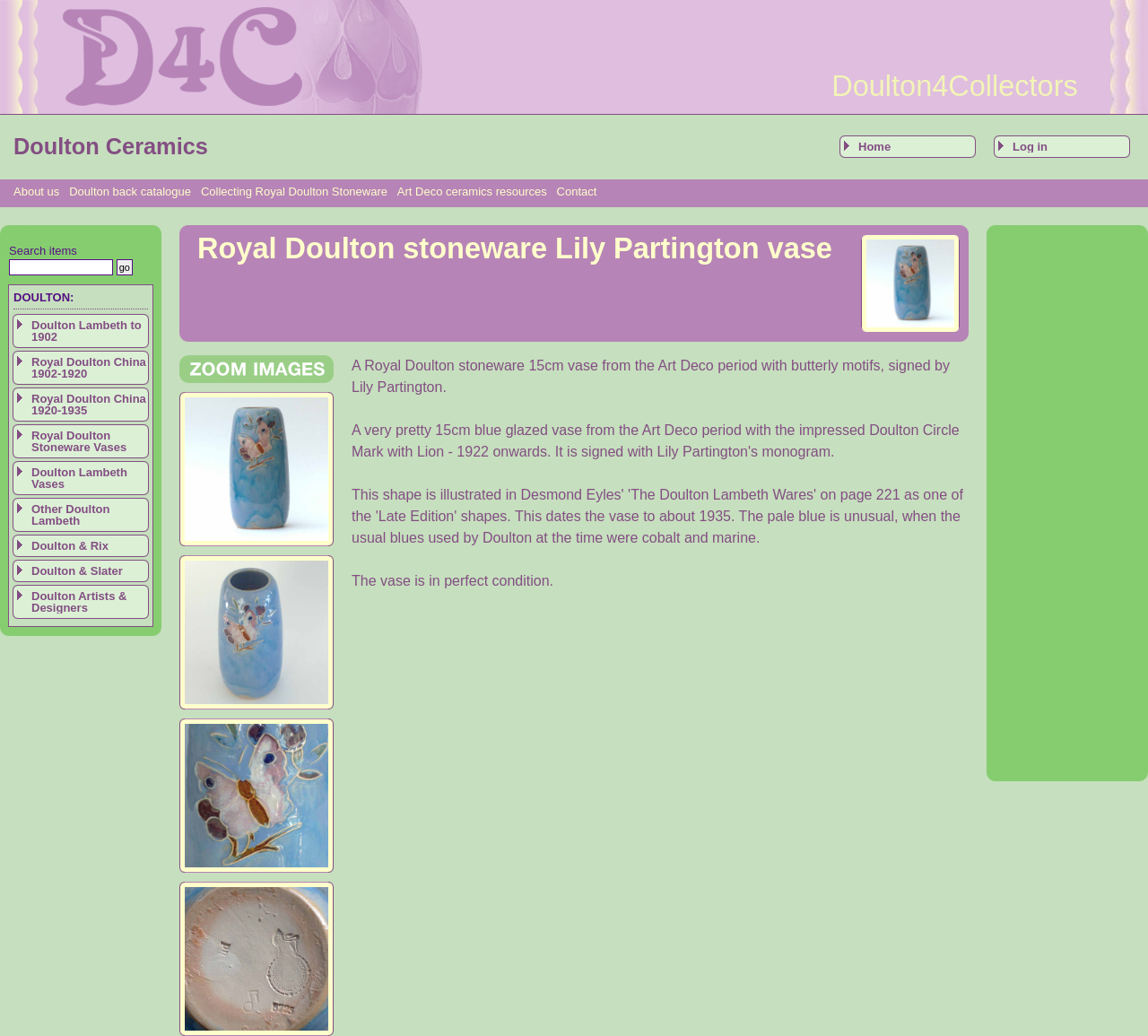Find the bounding box coordinates of the element you need to click on to perform this action: 'Click on the 'FEATURE PRODUCTS' link'. The coordinates should be represented by four float values between 0 and 1, in the format [left, top, right, bottom].

None